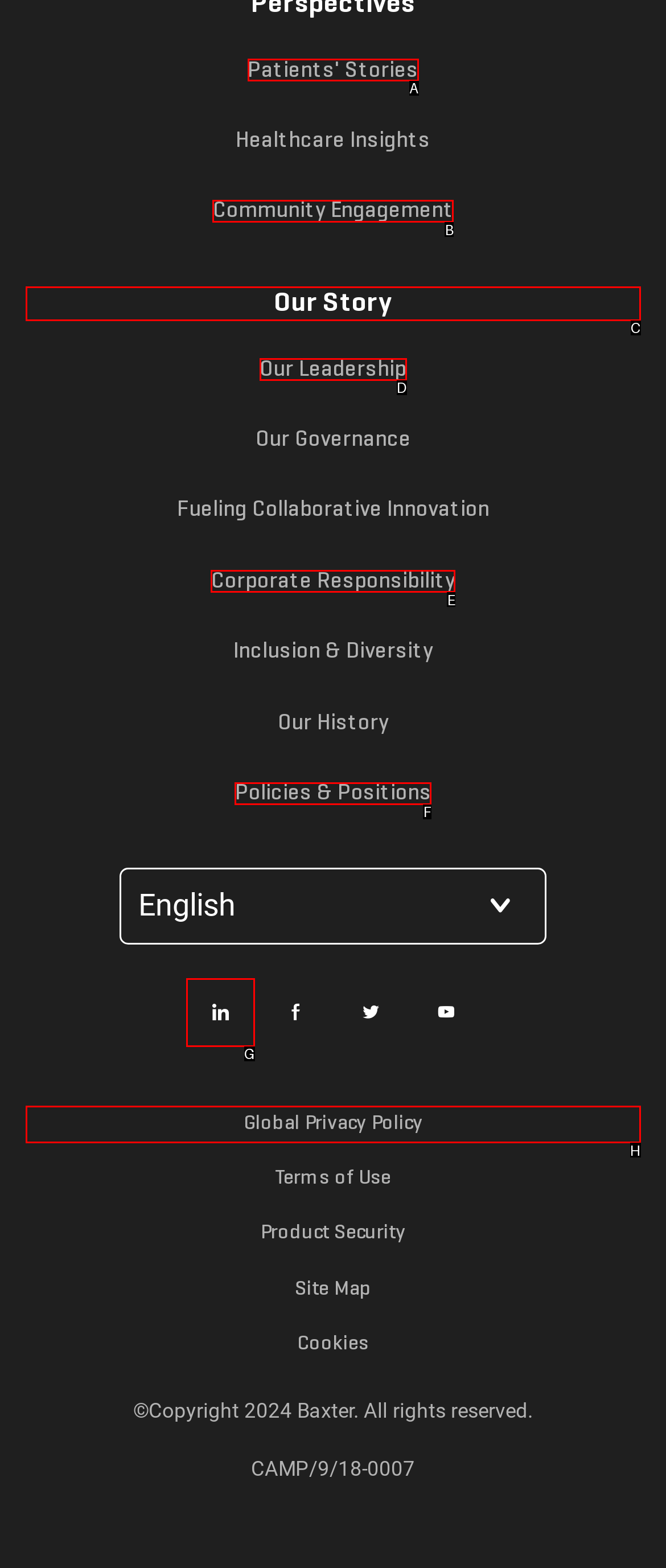Determine the option that aligns with this description: Policies & Positions
Reply with the option's letter directly.

F